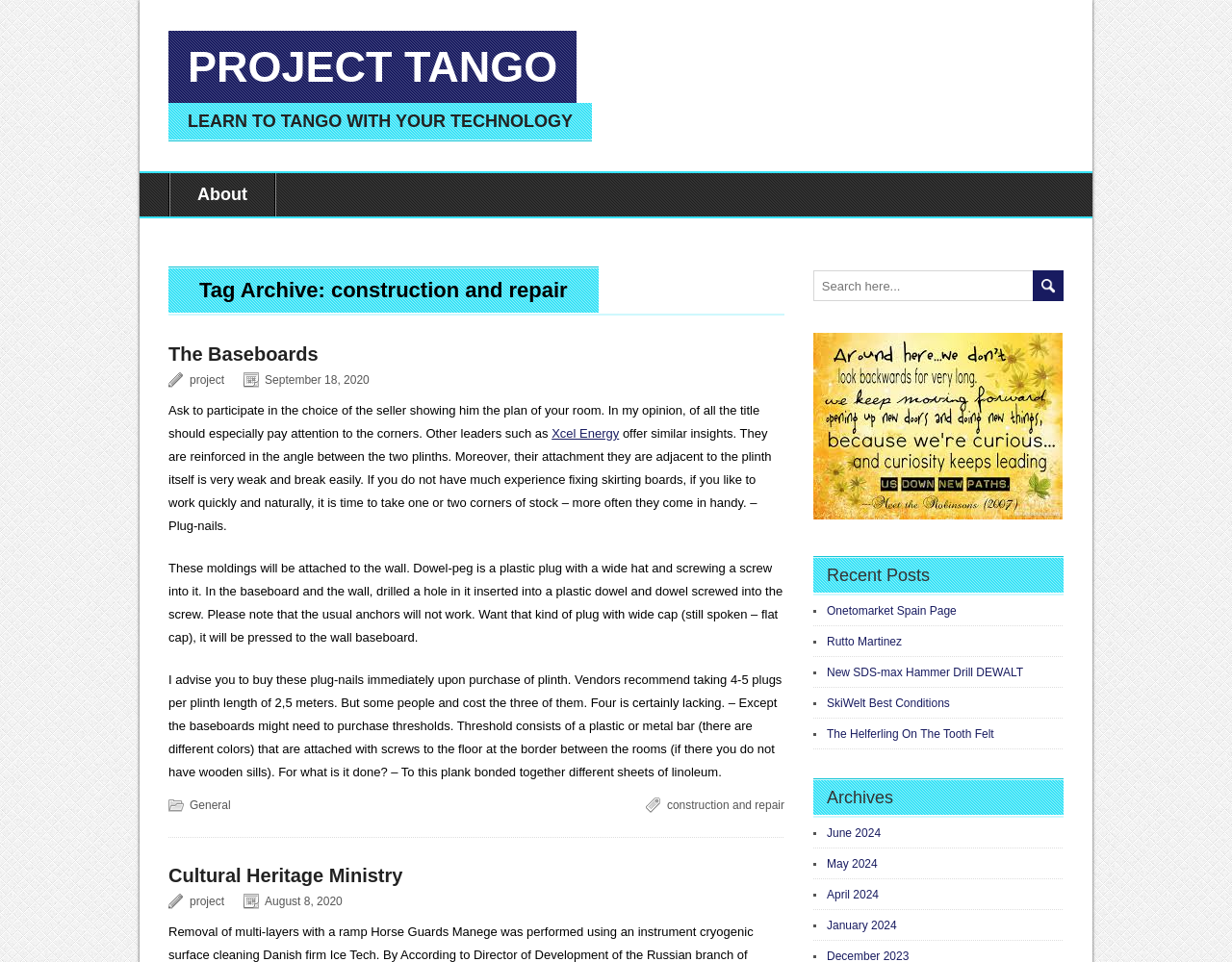Could you specify the bounding box coordinates for the clickable section to complete the following instruction: "Check the 'Recent Posts'"?

[0.671, 0.588, 0.755, 0.608]